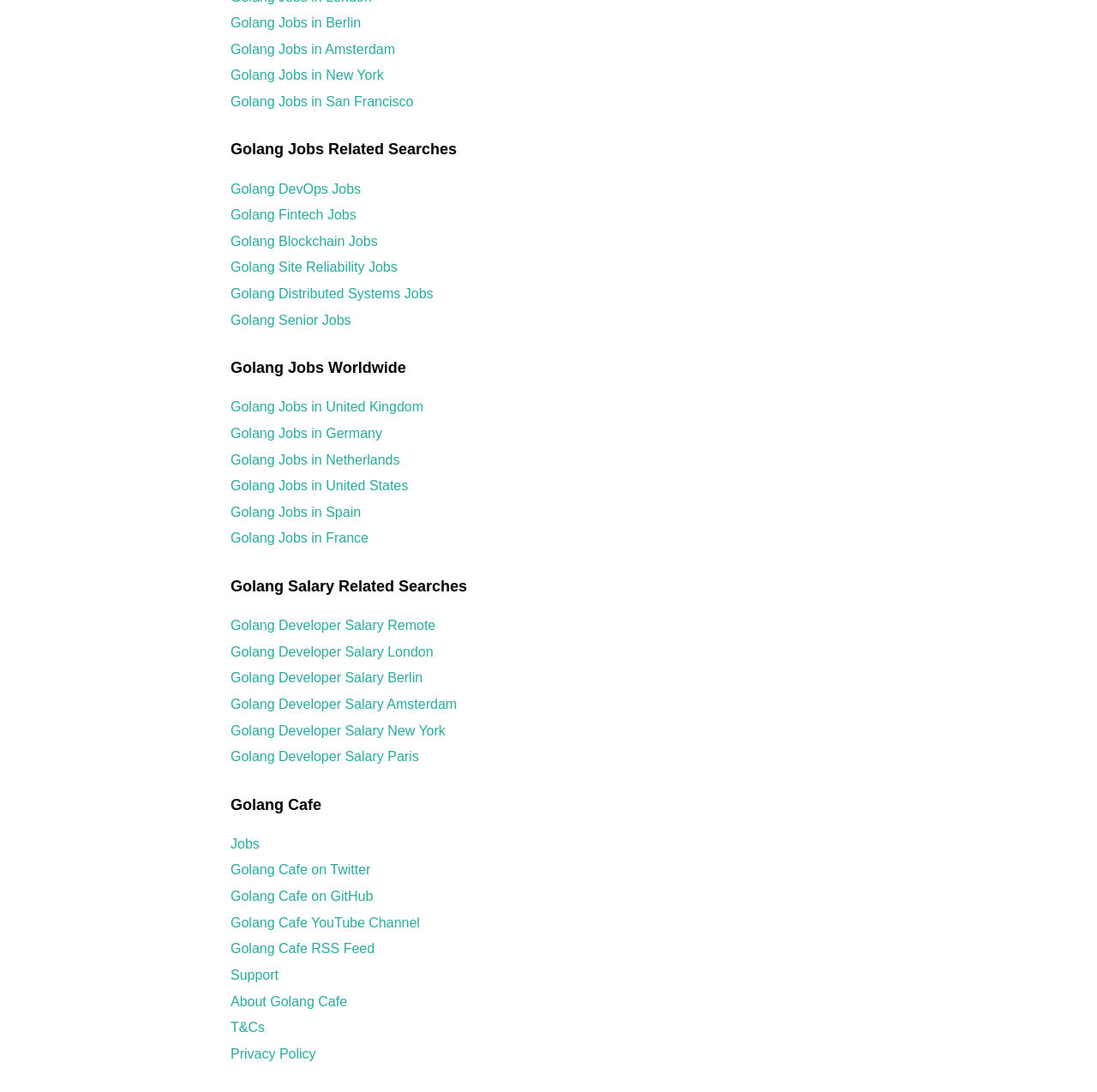Examine the screenshot and answer the question in as much detail as possible: How many Golang Salary Related Searches are there?

Under the heading 'Golang Salary Related Searches', there are 6 links: 'Golang Developer Salary Remote', 'Golang Developer Salary London', 'Golang Developer Salary Berlin', 'Golang Developer Salary Amsterdam', 'Golang Developer Salary New York', and 'Golang Developer Salary Paris'.